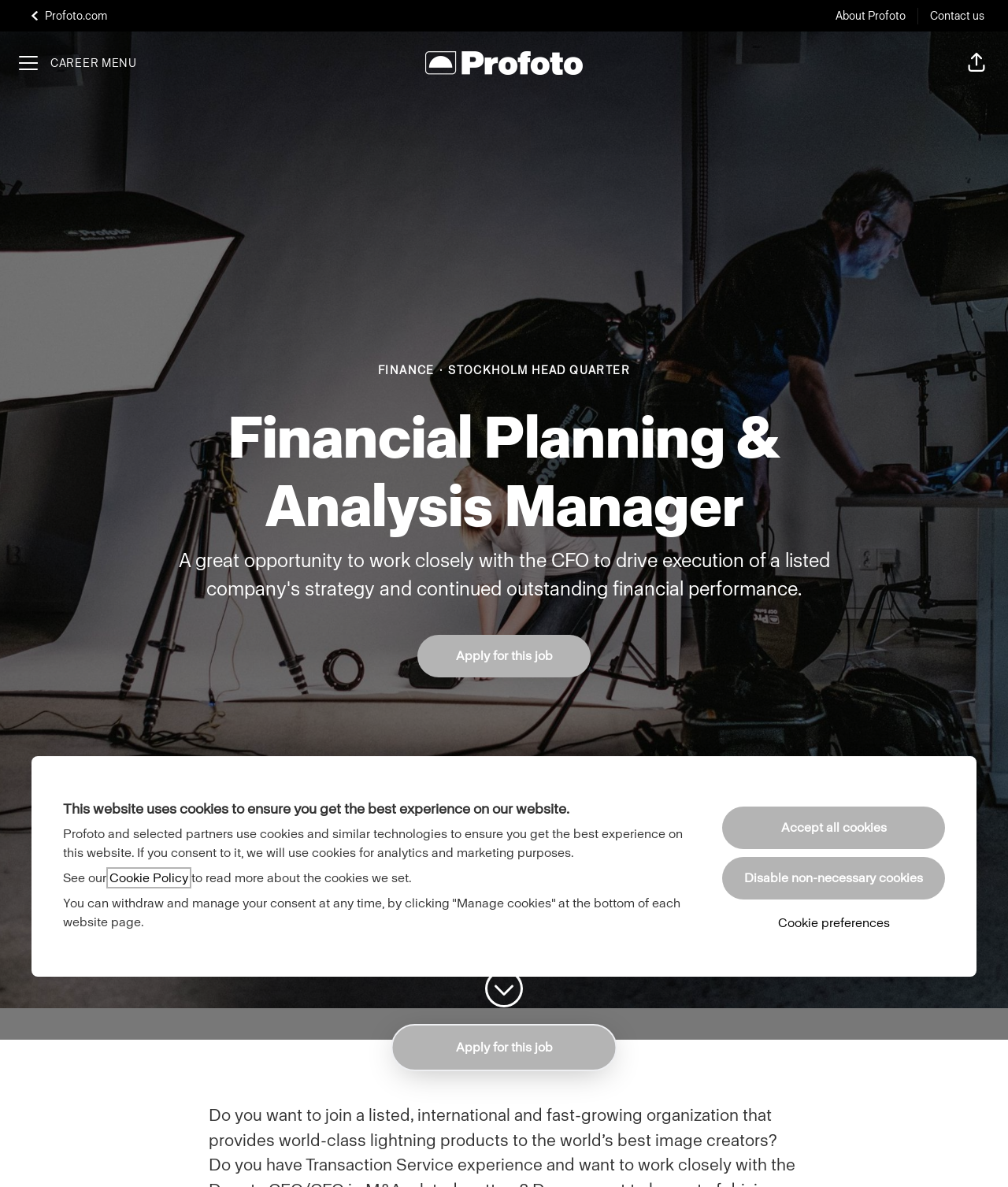What is the company name?
Using the image, give a concise answer in the form of a single word or short phrase.

Profoto